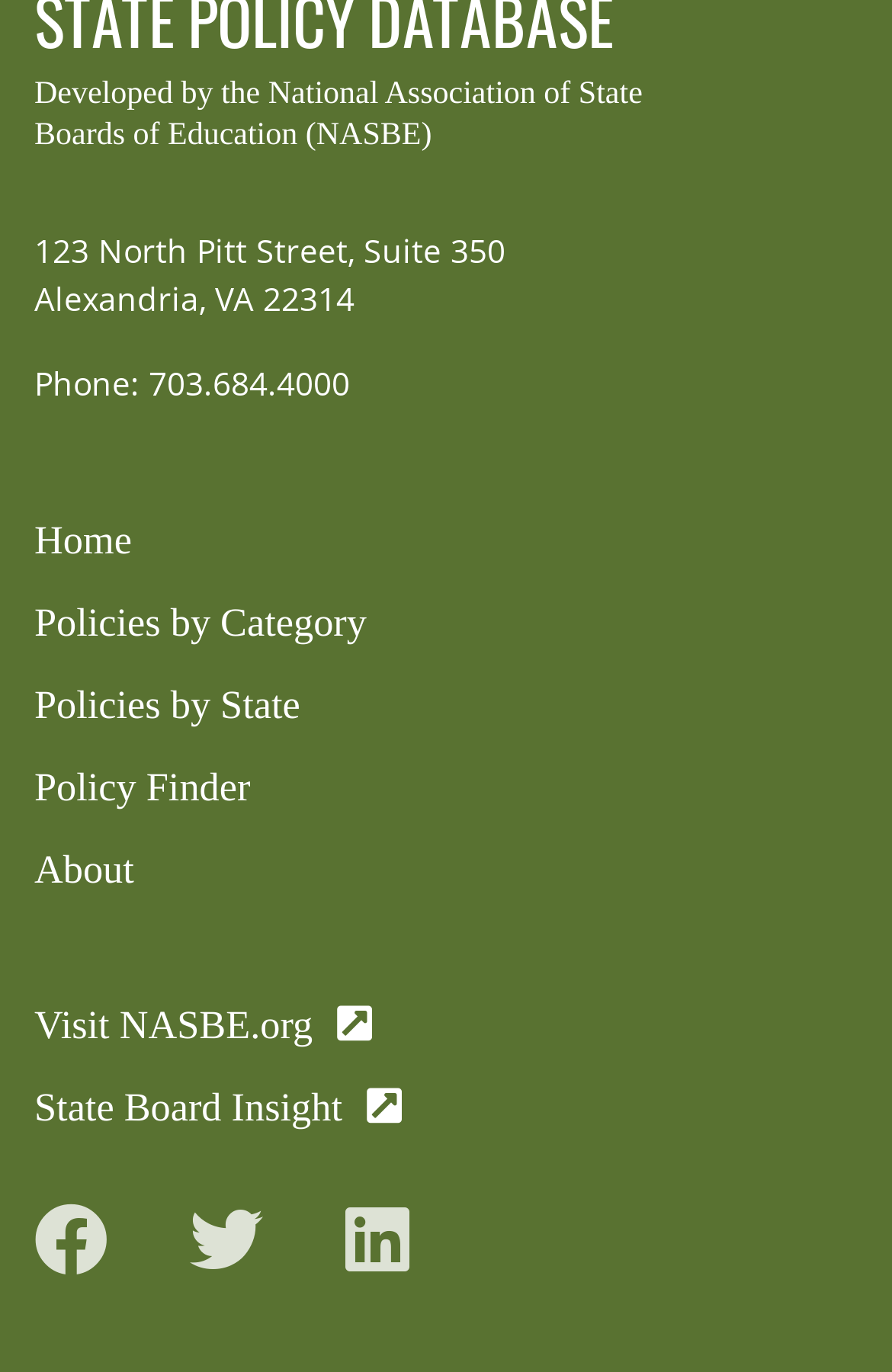Based on the image, please respond to the question with as much detail as possible:
What is the organization that developed this webpage?

I found this answer by looking at the StaticText element with the text 'Developed by the National Association of State Boards of Education (NASBE)' which is located at the top of the webpage.